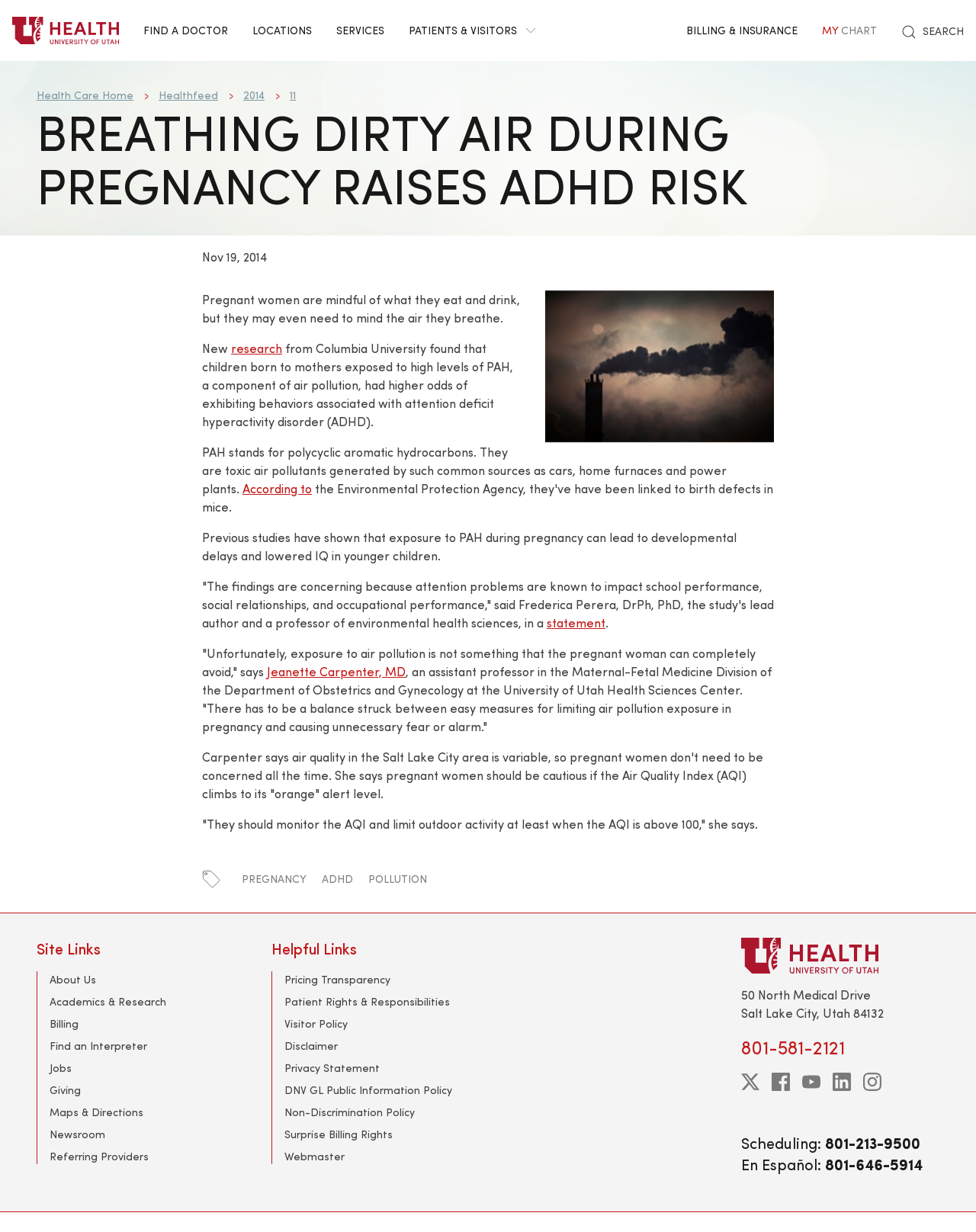Please give a succinct answer using a single word or phrase:
What is the name of the university mentioned in the logo?

University of Utah